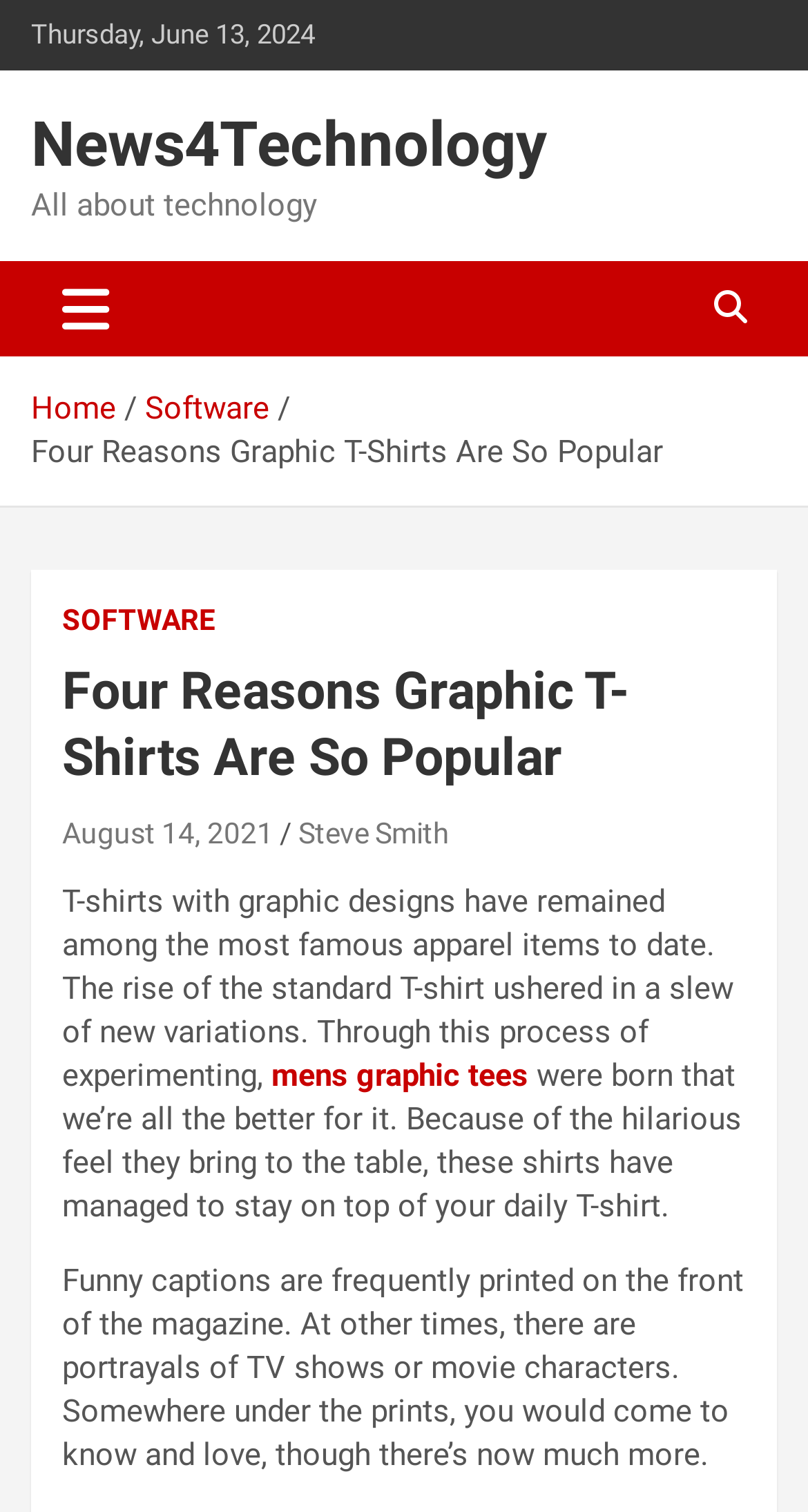Offer a detailed explanation of the webpage layout and contents.

The webpage is about an article discussing the popularity of graphic t-shirts. At the top left, there is a date "Thursday, June 13, 2024" and a heading "News4Technology" with a link to the website. Below the heading, there is a brief description "All about technology". 

To the right of the description, there is a button "Toggle navigation" which is not expanded. Below the button, there is a navigation section with breadcrumbs, including links to "Home" and "Software". 

The main content of the article starts with a heading "Four Reasons Graphic T-Shirts Are So Popular" followed by a subheading with the same title. Below the subheading, there are links to the publication date "August 14, 2021" and the author "Steve Smith". 

The article itself is divided into paragraphs. The first paragraph explains how graphic t-shirts have remained popular and how they were born out of experimentation with standard T-shirts. There are links to related topics, such as "mens graphic tees", within the paragraph. 

The second paragraph describes the humorous feel of graphic t-shirts and how they have managed to stay popular. The third paragraph talks about the types of designs on graphic t-shirts, including funny captions, TV shows, or movie characters.